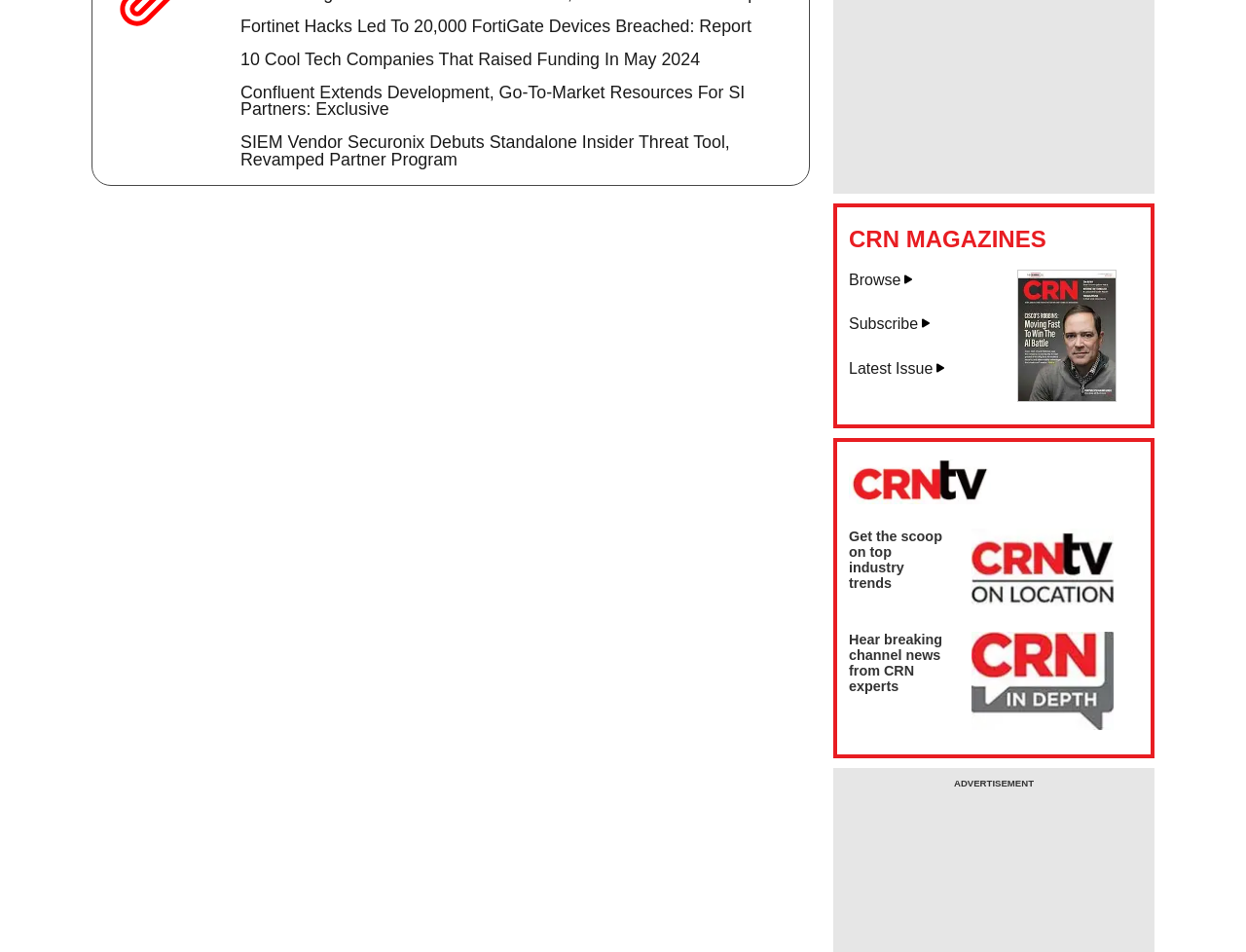Please locate the bounding box coordinates of the region I need to click to follow this instruction: "Read news about Pure Storage".

[0.193, 0.017, 0.626, 0.038]